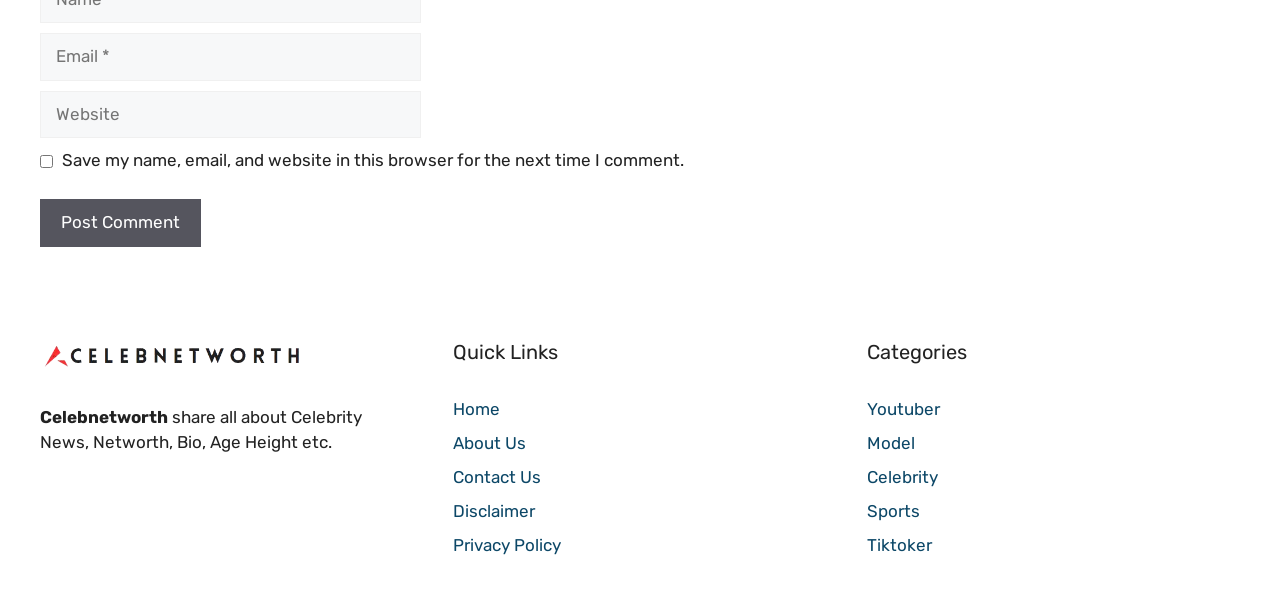Find the bounding box coordinates of the clickable area required to complete the following action: "Check the save comment checkbox".

[0.031, 0.258, 0.041, 0.28]